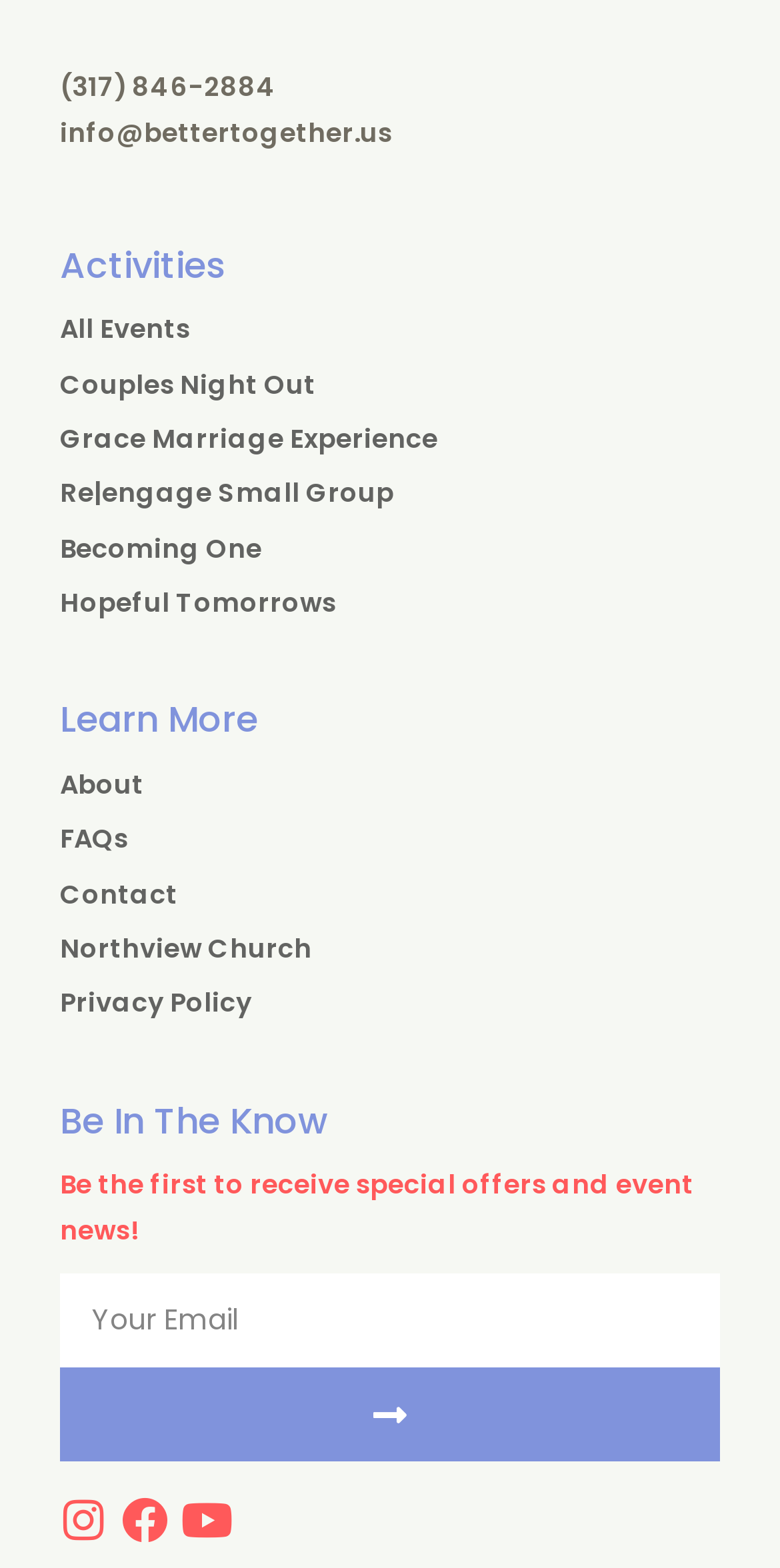Identify the bounding box coordinates for the UI element described by the following text: "Grace Marriage Experience". Provide the coordinates as four float numbers between 0 and 1, in the format [left, top, right, bottom].

[0.077, 0.266, 0.923, 0.295]